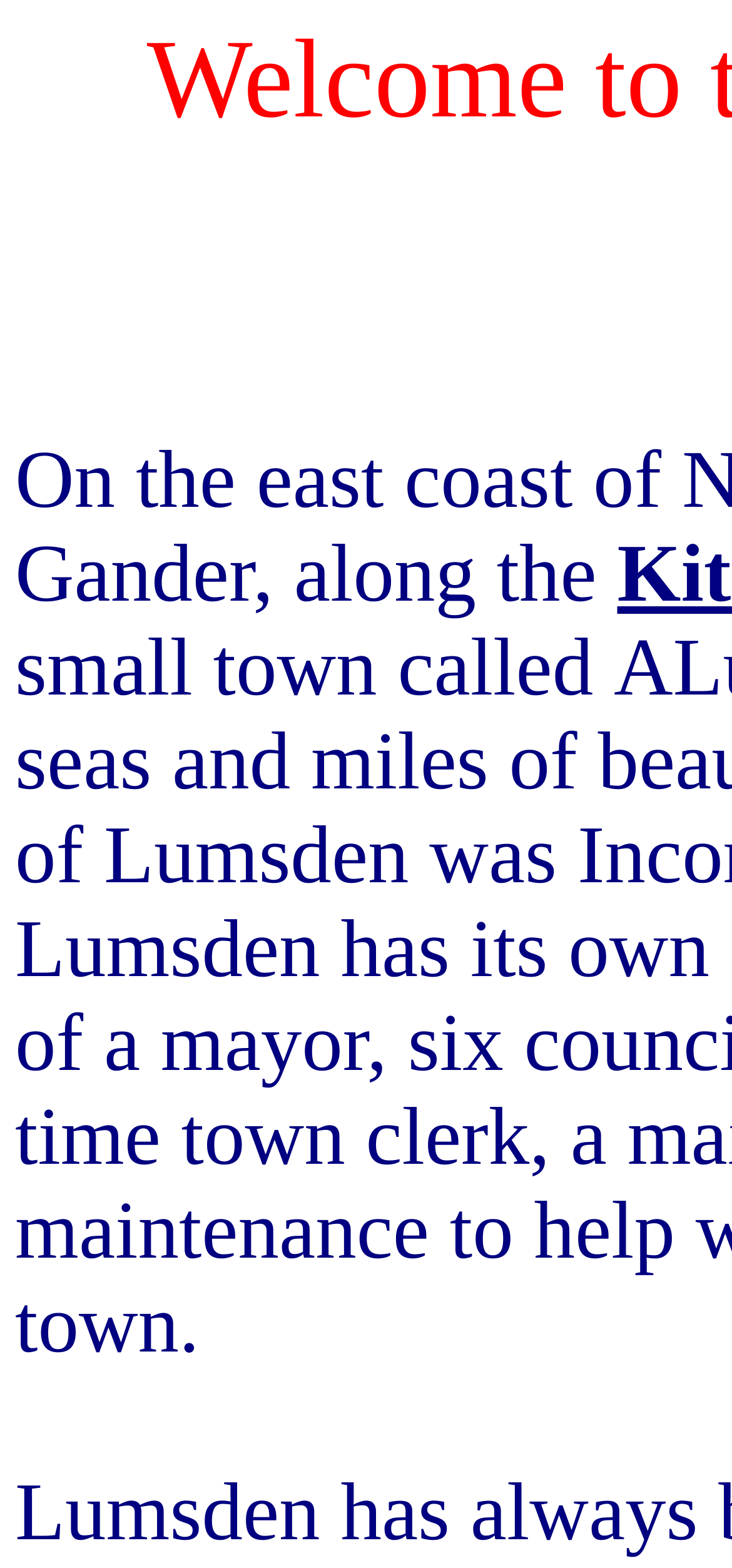Based on the visual content of the image, answer the question thoroughly: What is the word that comes after 'along the'?

By analyzing the static text elements on the webpage, I found that the word that comes after 'along the' is 'A', which is indicated by the text elements 'along the' and 'A'.